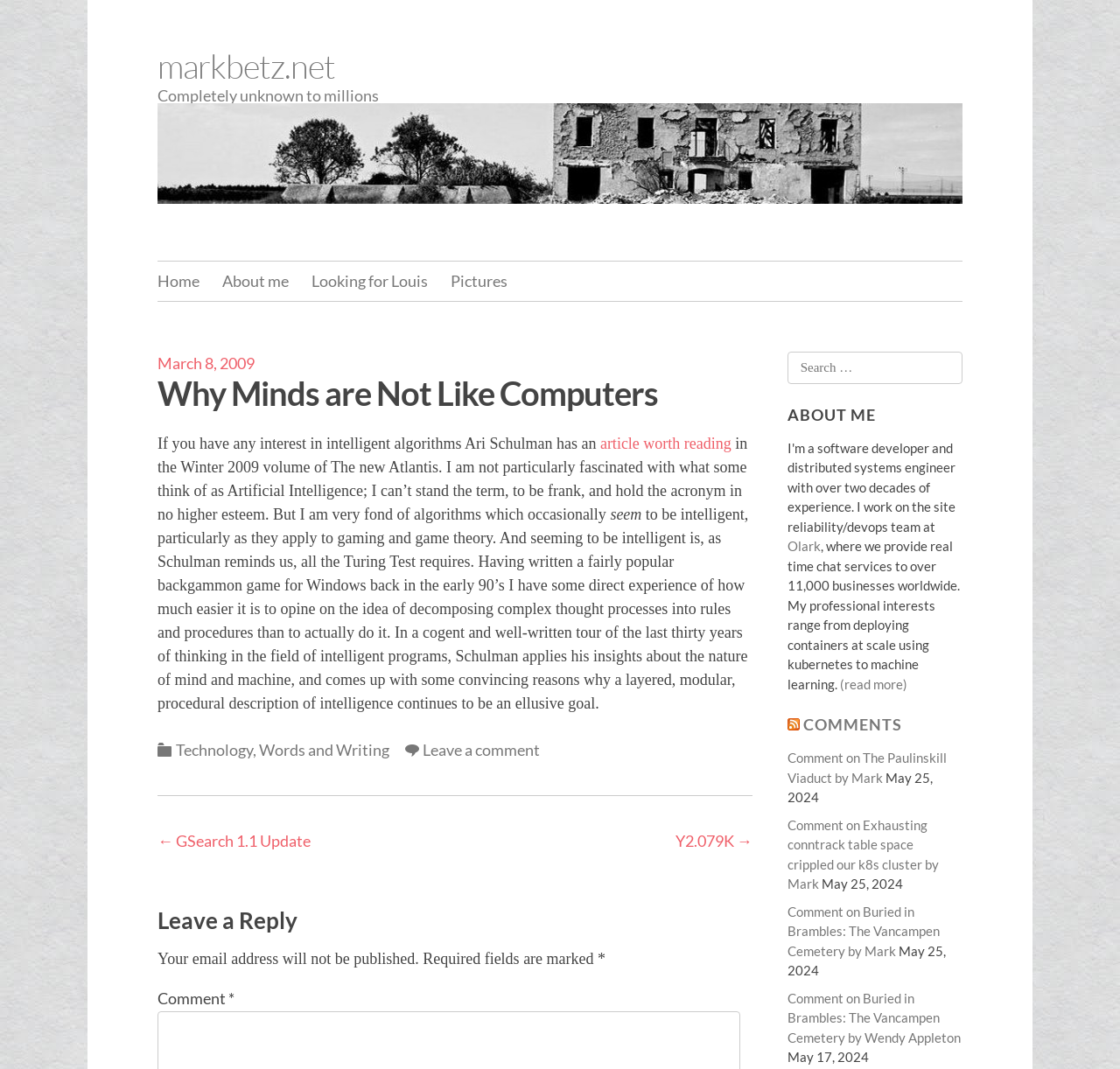Find the bounding box coordinates of the element's region that should be clicked in order to follow the given instruction: "Click the 'Home' link". The coordinates should consist of four float numbers between 0 and 1, i.e., [left, top, right, bottom].

[0.141, 0.252, 0.178, 0.274]